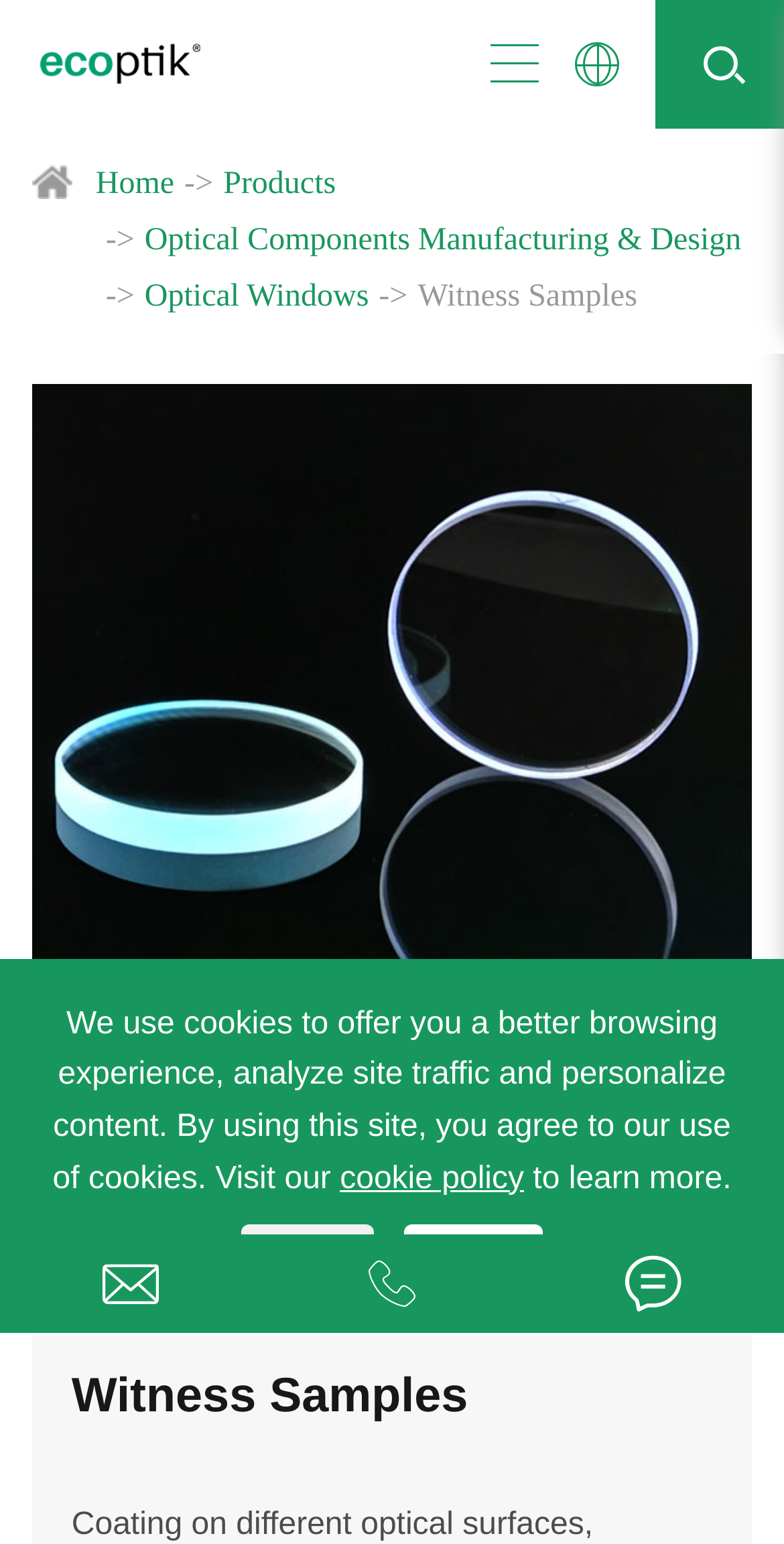Determine the bounding box coordinates of the clickable region to carry out the instruction: "view optical components manufacturing and design".

[0.184, 0.145, 0.946, 0.167]